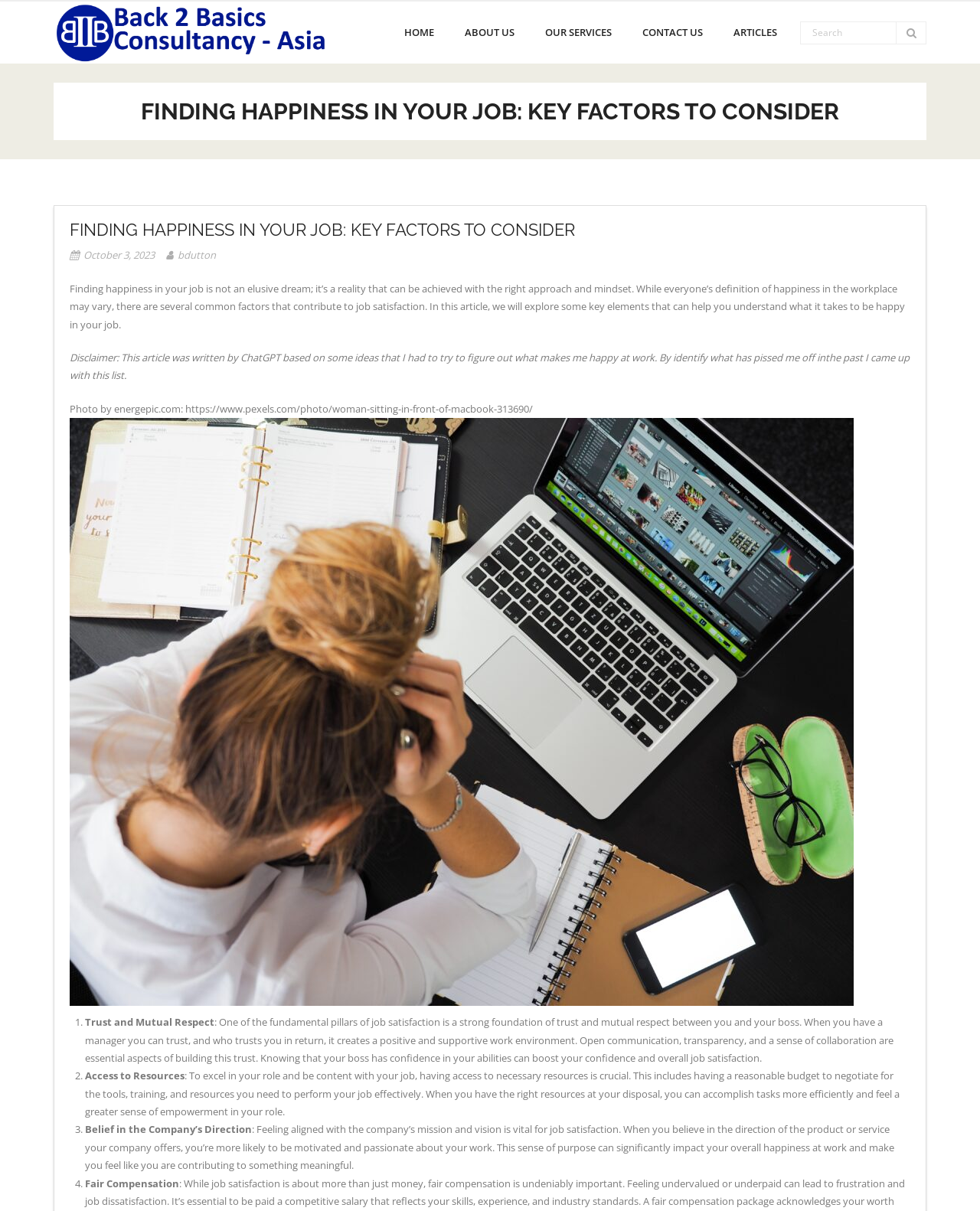Please determine the bounding box coordinates of the element to click in order to execute the following instruction: "Learn about B2B Consultants Asia". The coordinates should be four float numbers between 0 and 1, specified as [left, top, right, bottom].

[0.055, 0.001, 0.334, 0.053]